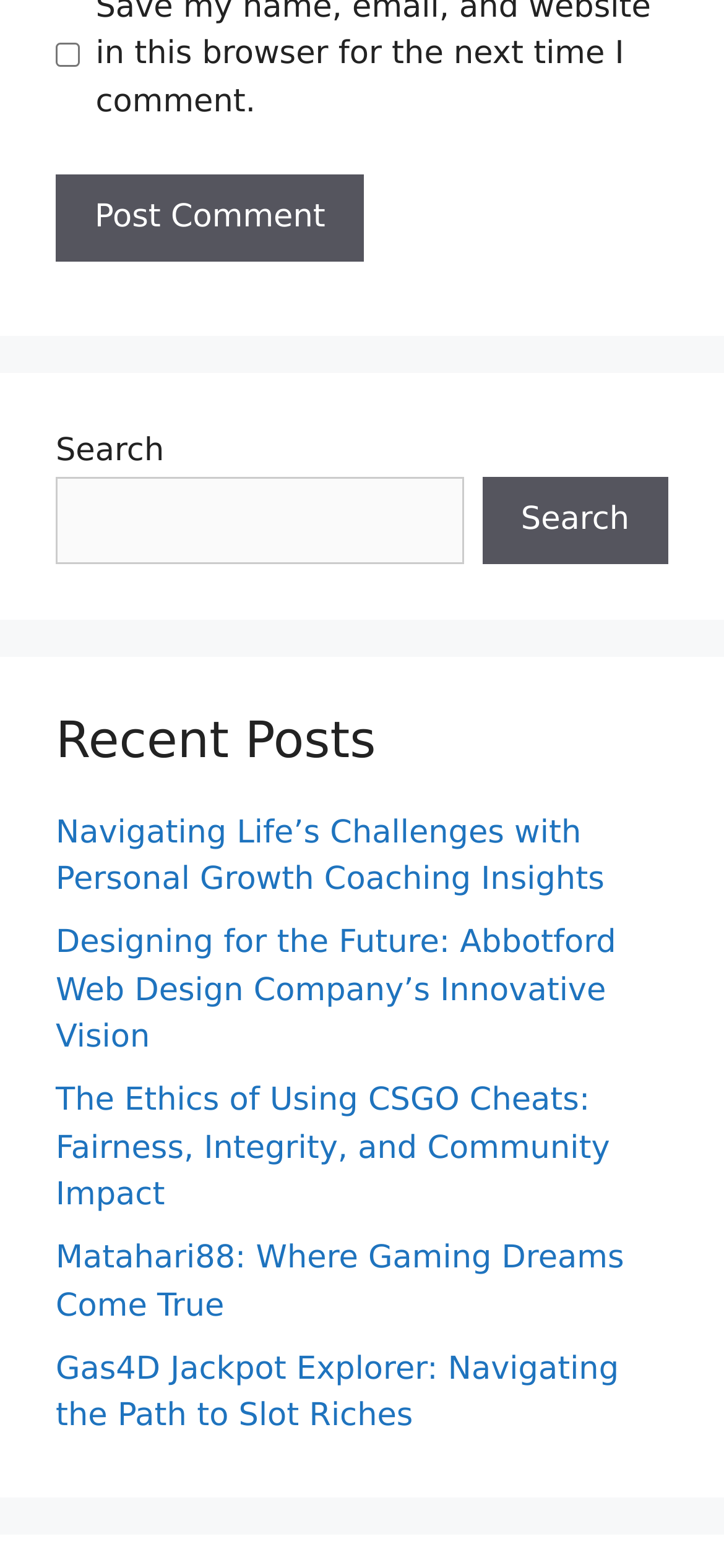Pinpoint the bounding box coordinates of the element that must be clicked to accomplish the following instruction: "Check the checkbox to save your information". The coordinates should be in the format of four float numbers between 0 and 1, i.e., [left, top, right, bottom].

[0.077, 0.028, 0.11, 0.043]